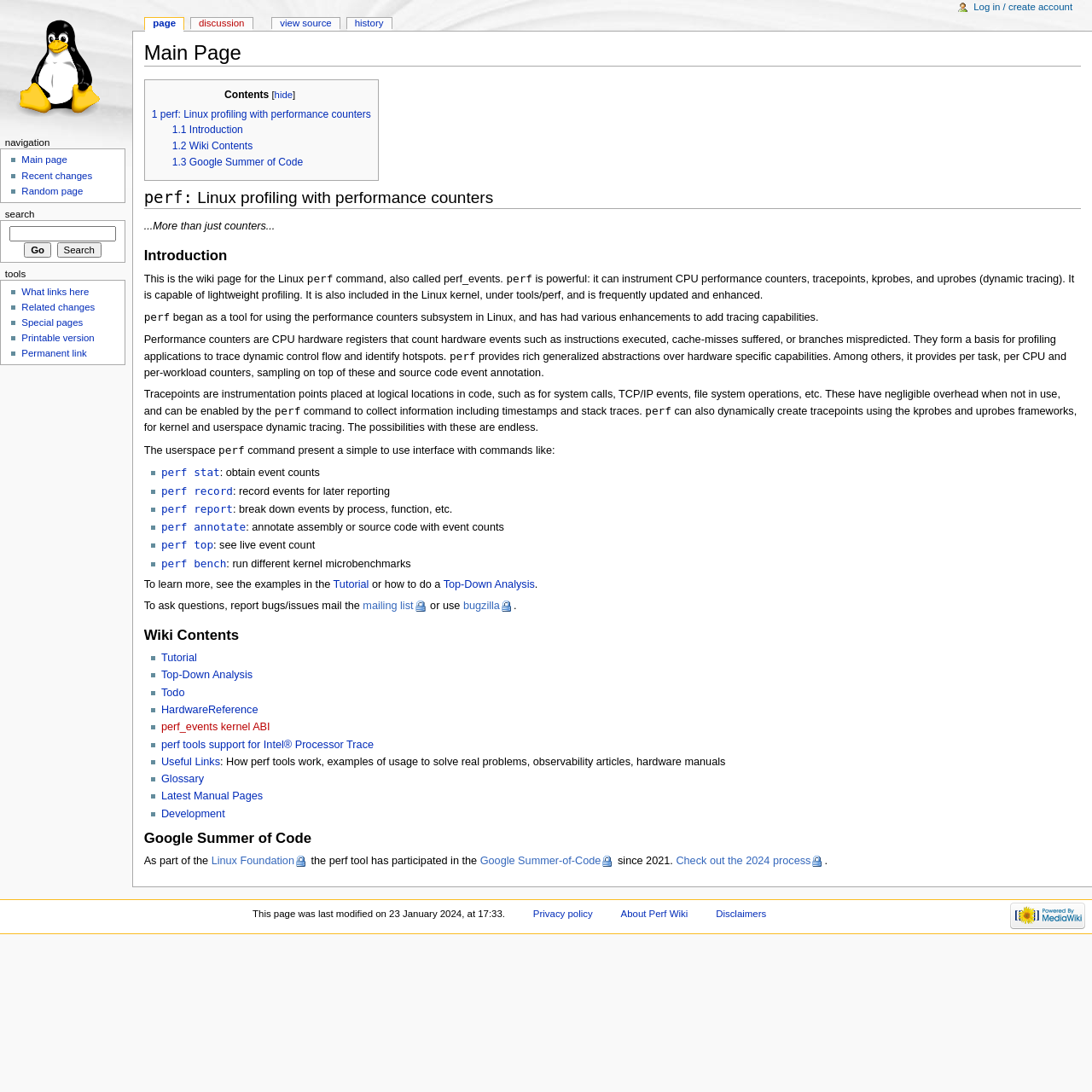Pinpoint the bounding box coordinates of the clickable area necessary to execute the following instruction: "jump to navigation". The coordinates should be given as four float numbers between 0 and 1, namely [left, top, right, bottom].

[0.173, 0.06, 0.218, 0.071]